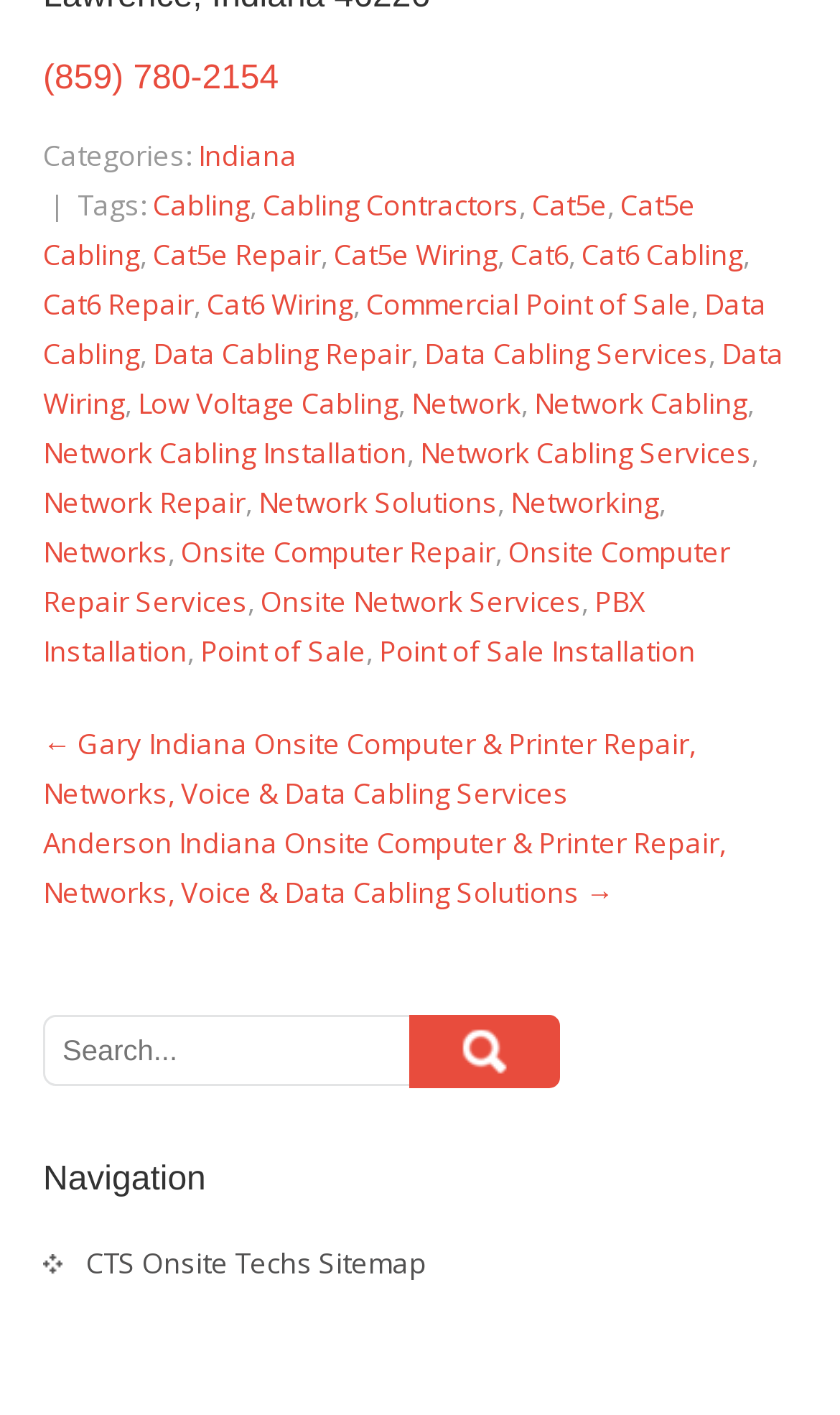What is the purpose of the search box?
Could you answer the question in a detailed manner, providing as much information as possible?

The search box is located in a complementary region at the bottom of the webpage, with a bounding box coordinate of [0.054, 0.718, 0.438, 0.765]. It is accompanied by a 'Search' button, indicating that users can enter search queries to find relevant content on the website.